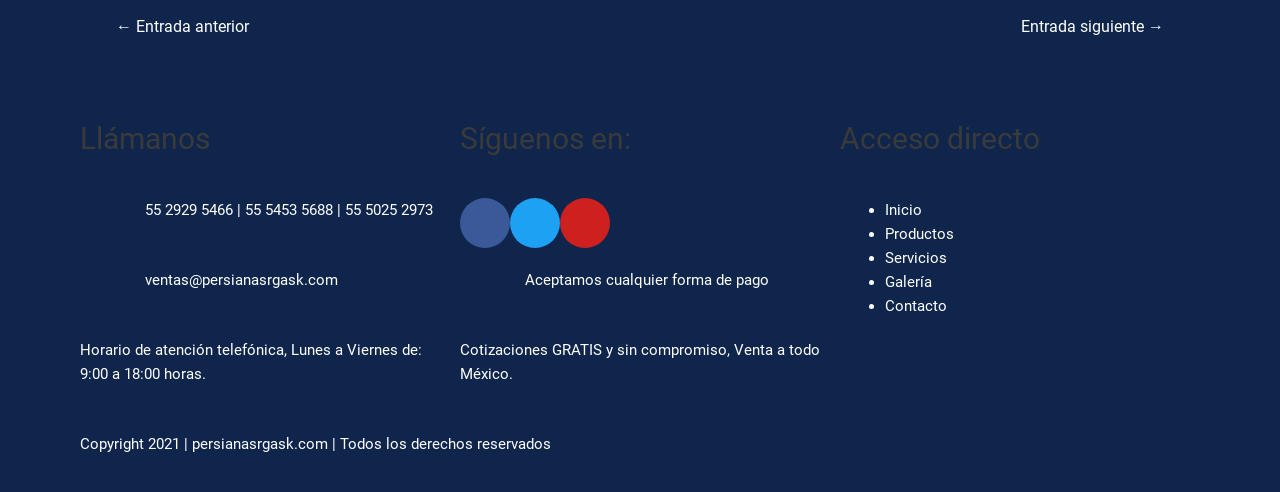What is the email address for sales?
Deliver a detailed and extensive answer to the question.

The email address for sales can be found in the static text element 'ventas@persianasrgask.com' which is located below the phone number section, suggesting that it is an alternative contact method for sales inquiries.